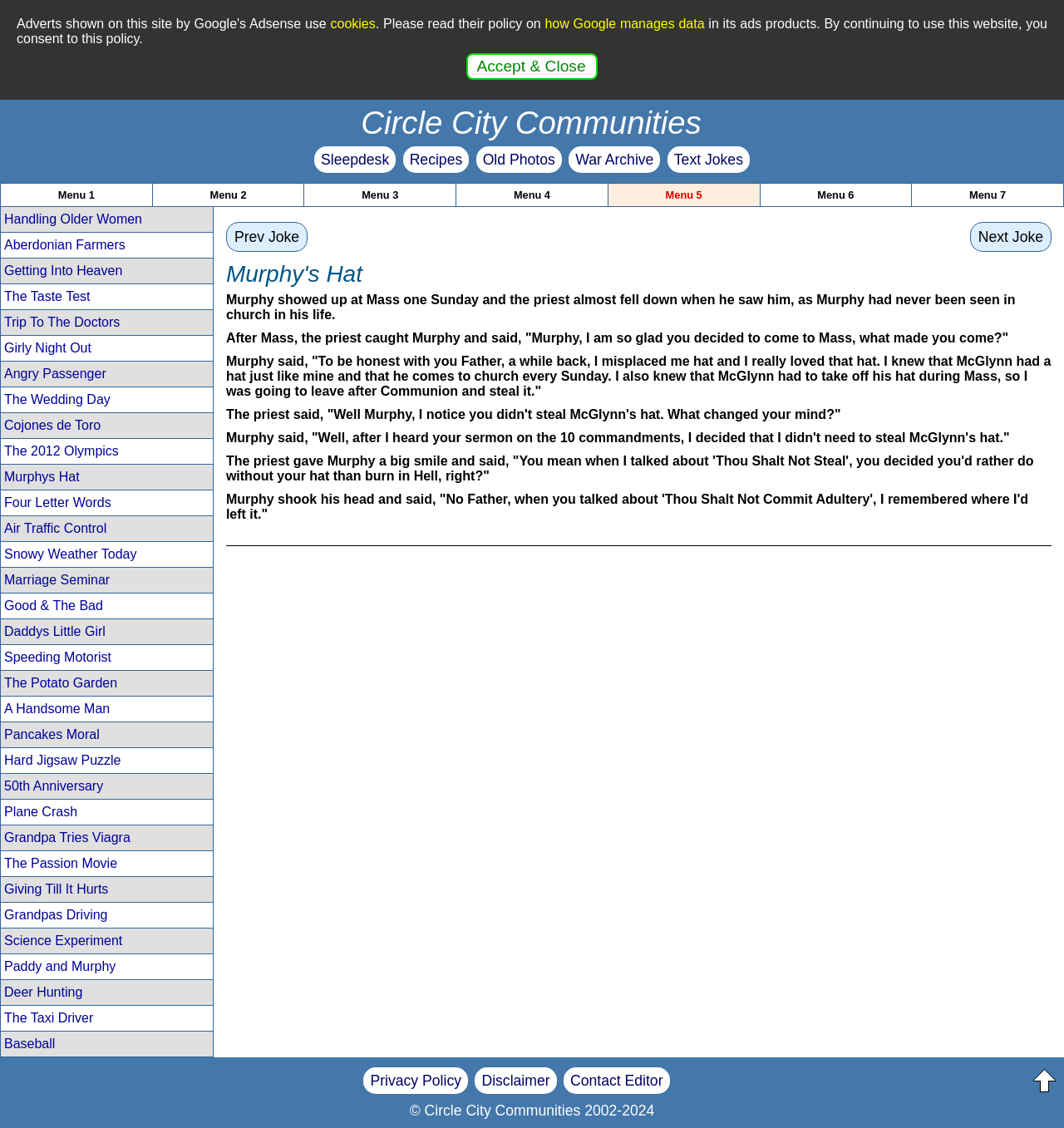Can you specify the bounding box coordinates of the area that needs to be clicked to fulfill the following instruction: "Click the 'Old Photos' link"?

[0.447, 0.13, 0.528, 0.153]